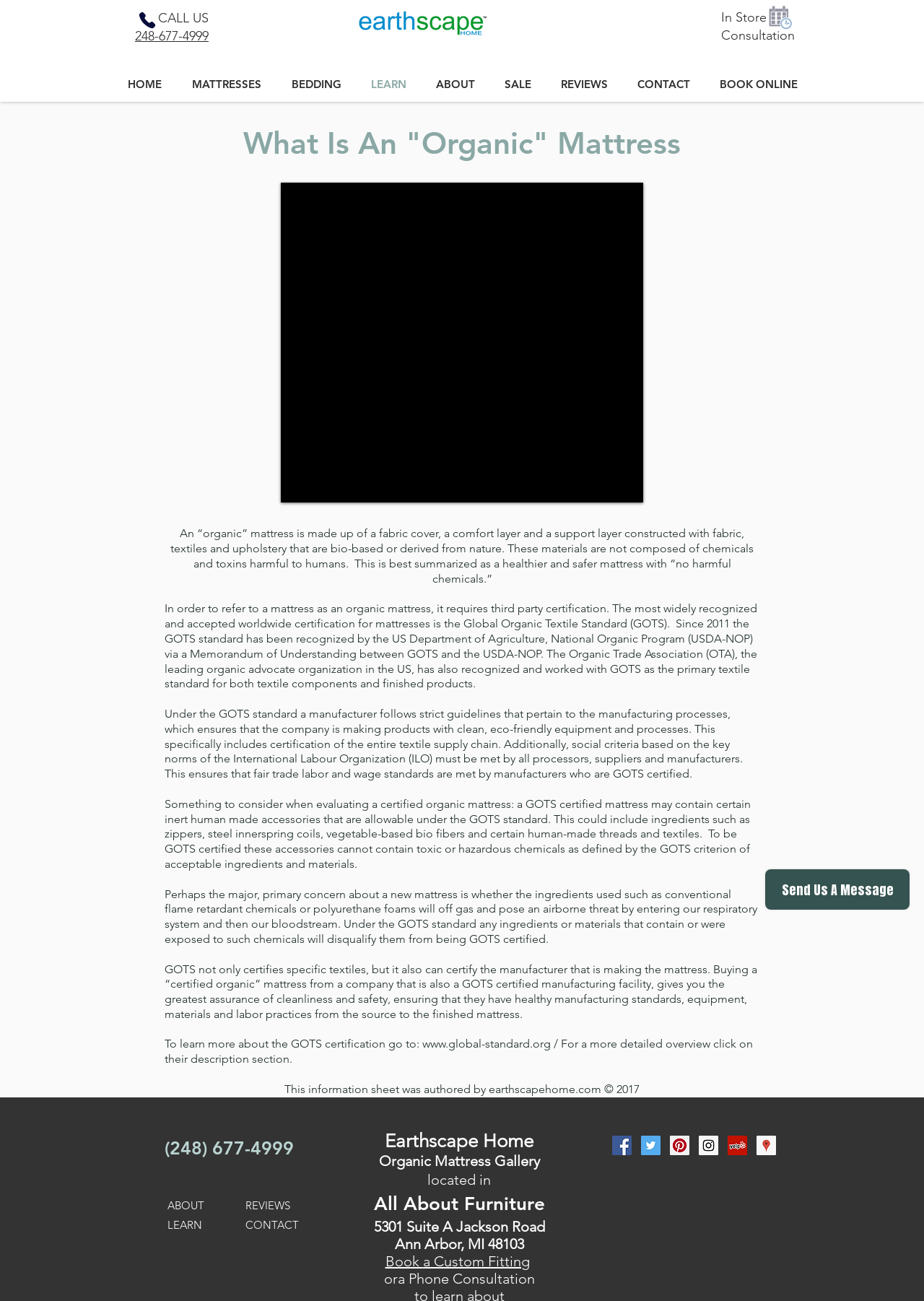Find the bounding box coordinates for the HTML element described in this sentence: "BOOK ONLINE". Provide the coordinates as four float numbers between 0 and 1, in the format [left, top, right, bottom].

[0.762, 0.057, 0.879, 0.073]